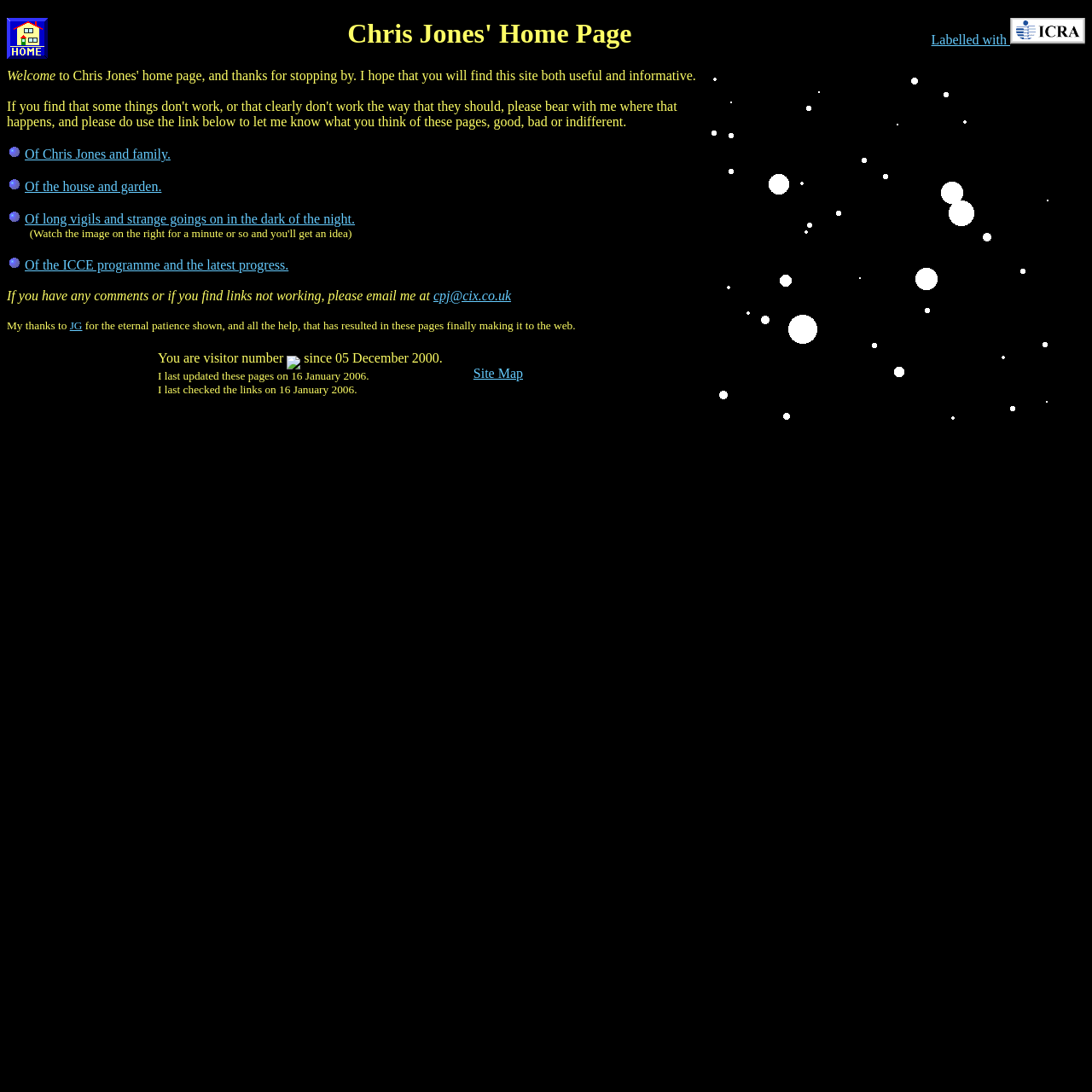Identify the bounding box for the element characterized by the following description: "cpj@cix.co.uk".

[0.397, 0.264, 0.468, 0.277]